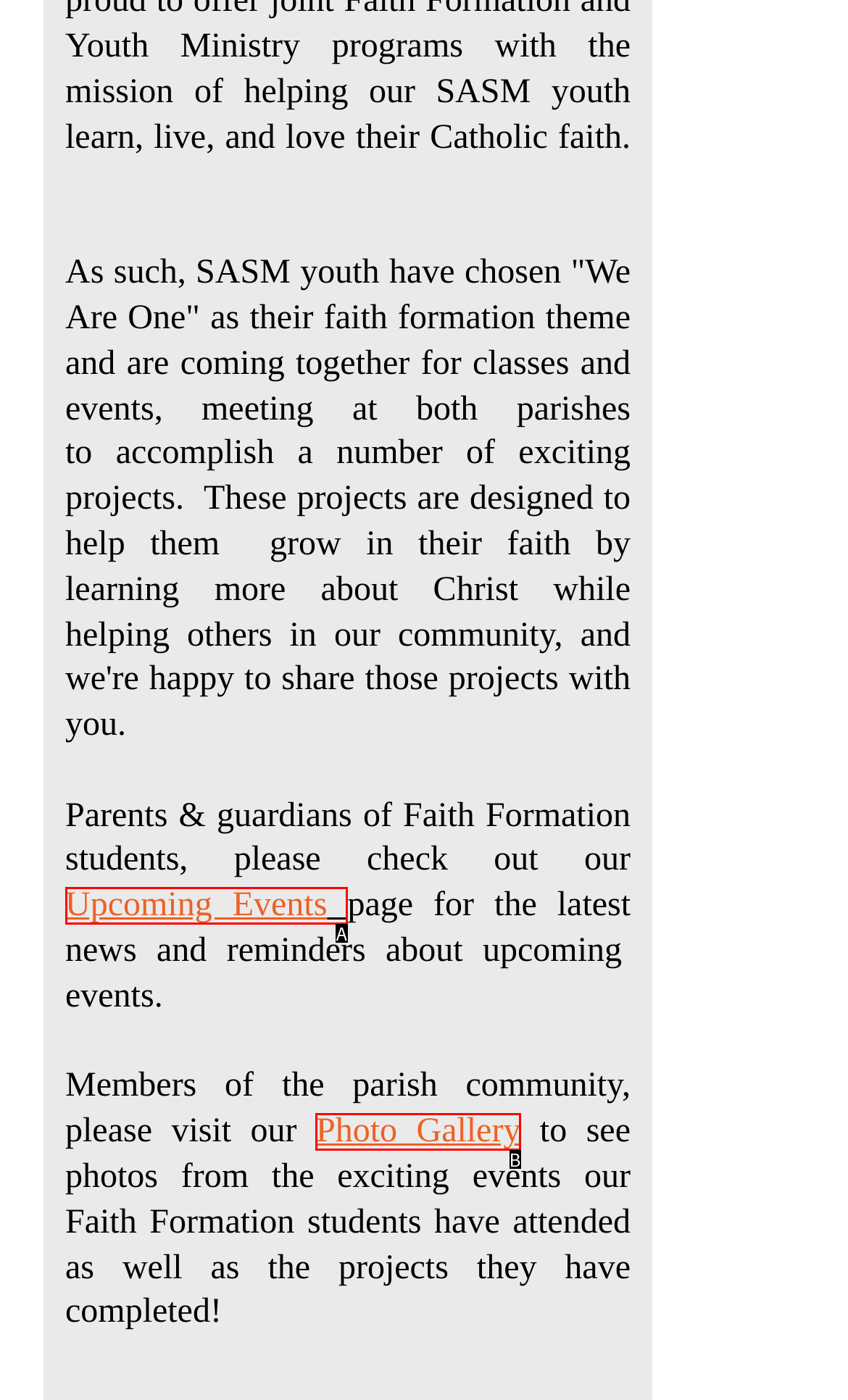From the given options, choose the HTML element that aligns with the description: Upcoming Events. Respond with the letter of the selected element.

A